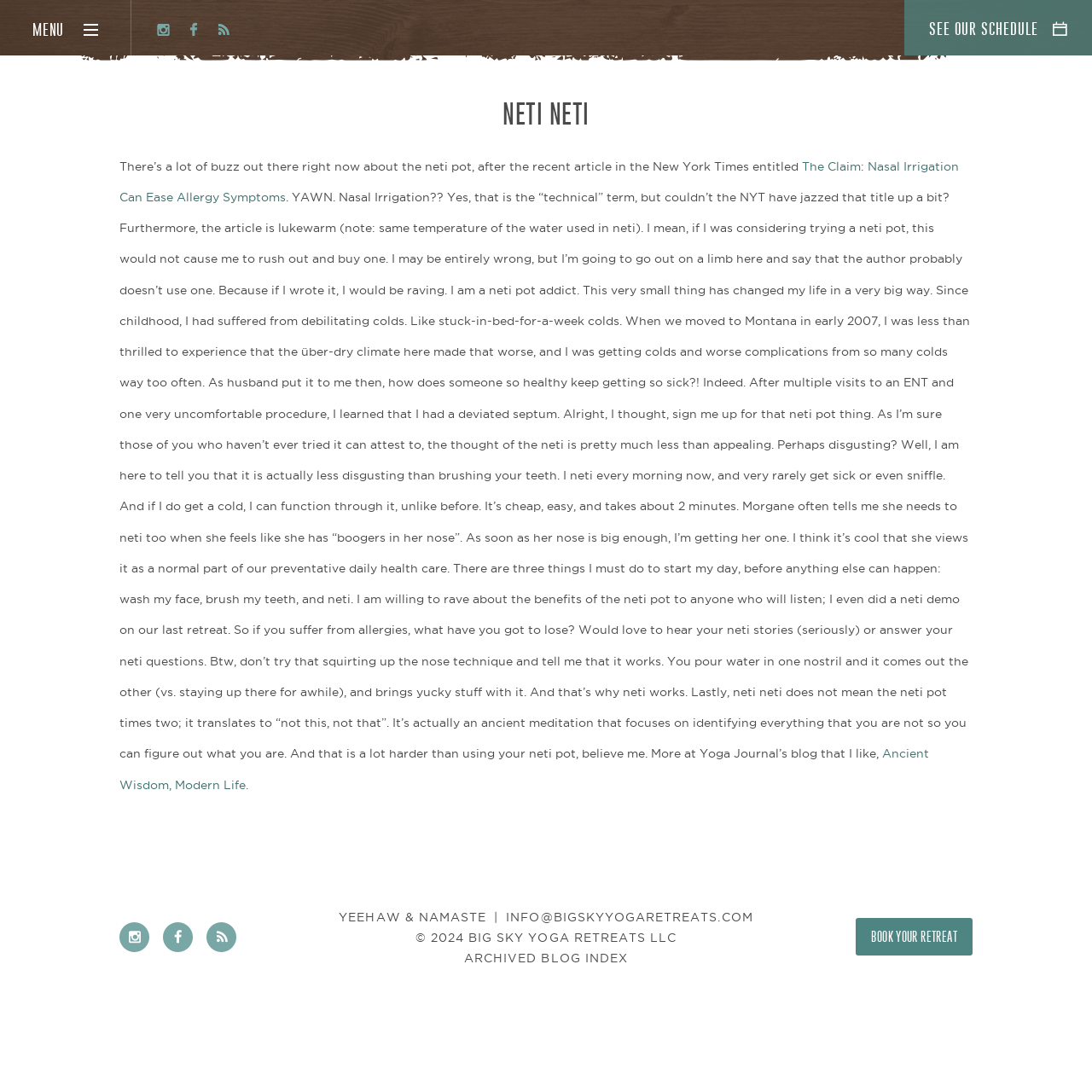Using the webpage screenshot and the element description Yeehaw & Namaste, determine the bounding box coordinates. Specify the coordinates in the format (top-left x, top-left y, bottom-right x, bottom-right y) with values ranging from 0 to 1.

[0.31, 0.834, 0.445, 0.846]